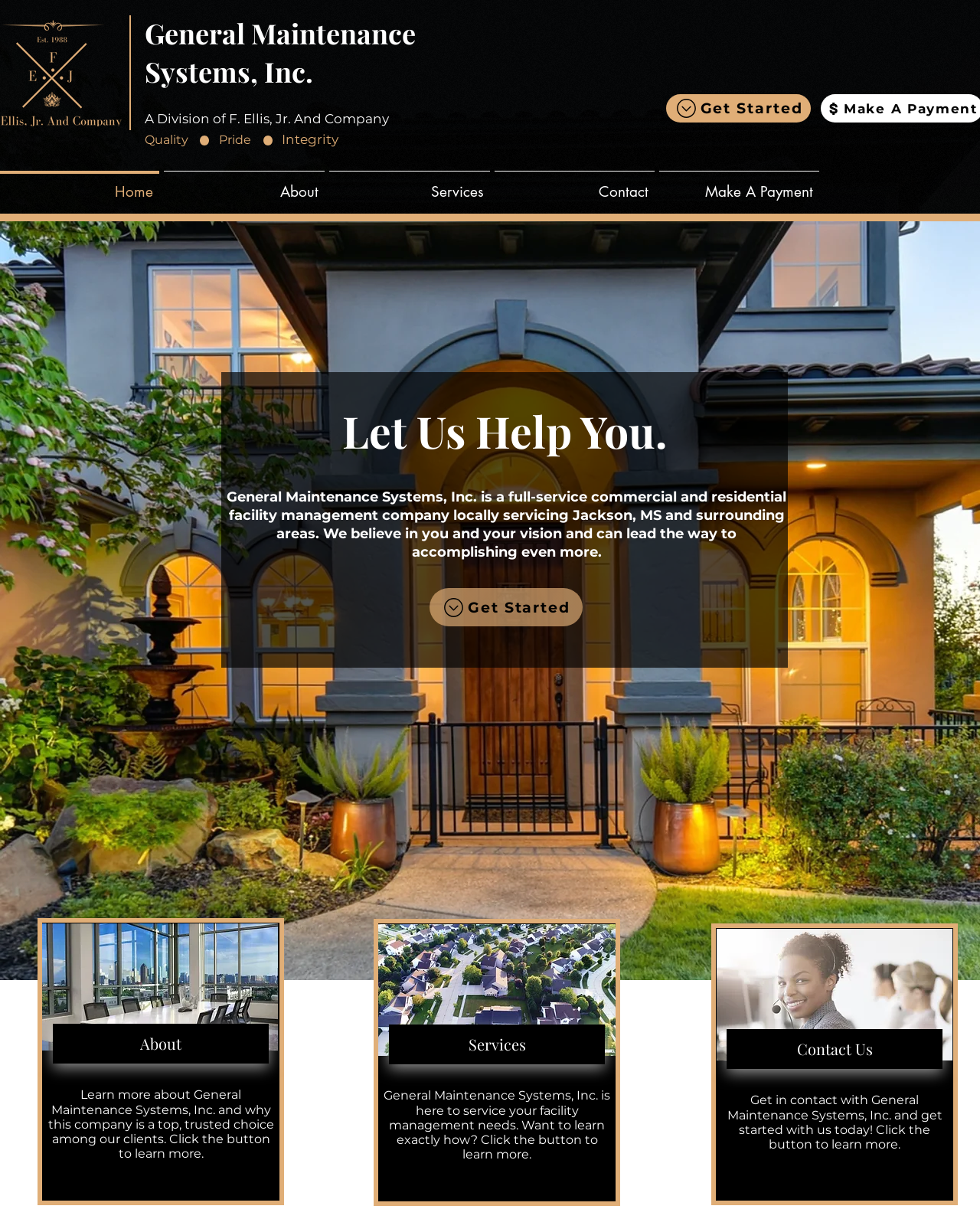Given the description "Get Started", determine the bounding box of the corresponding UI element.

[0.68, 0.076, 0.827, 0.099]